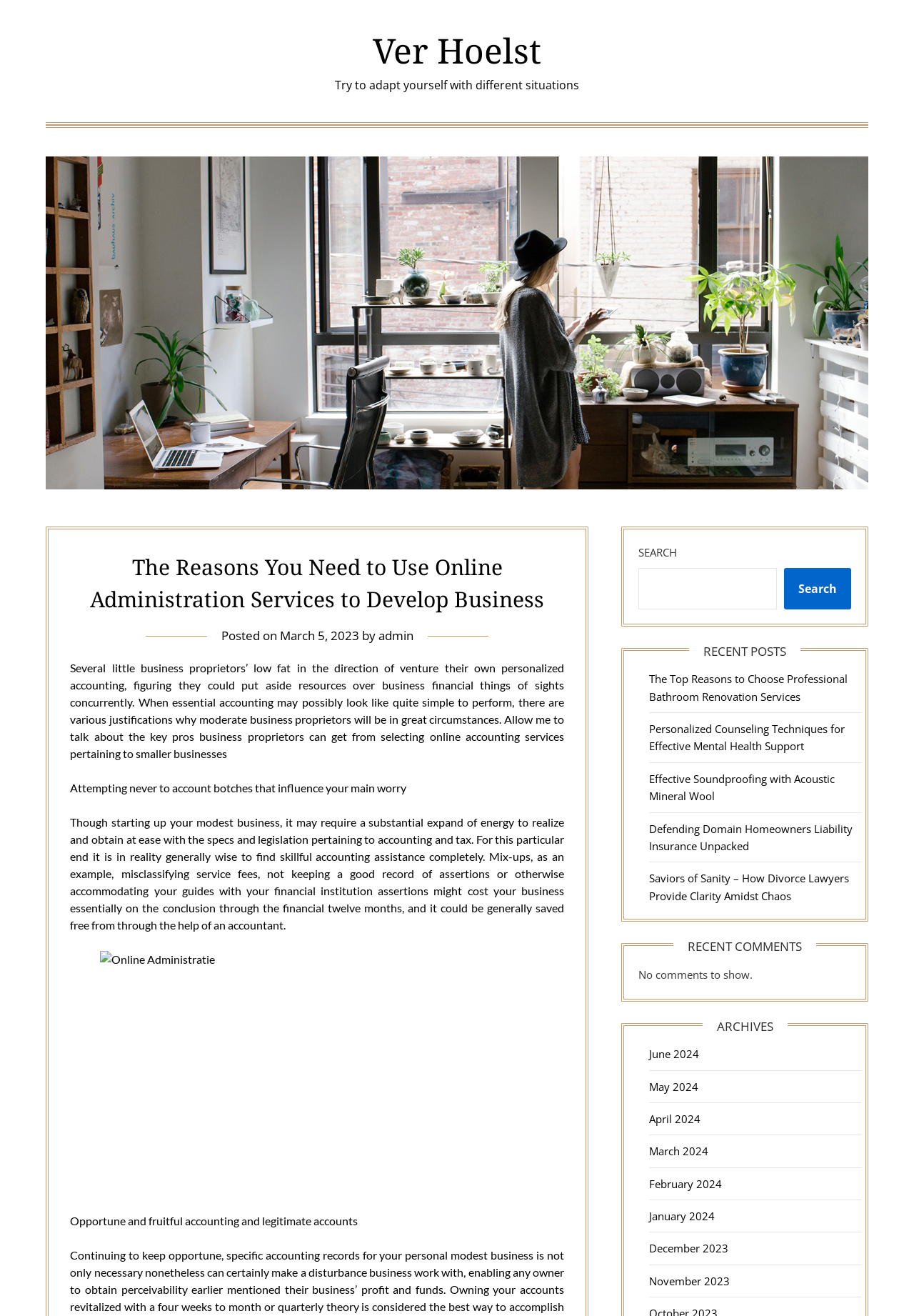Summarize the webpage in an elaborate manner.

This webpage is about the reasons why small business owners need to use online administration services to develop their business. At the top, there is a link to "Ver Hoelst" and a static text "Try to adapt yourself with different situations". Below that, there is a large image of "Ver Hoelst" that takes up most of the width of the page.

To the right of the image, there is a header section with a heading that repeats the title of the webpage. Below the heading, there is a section with the date "March 5, 2023" and the author "admin". 

The main content of the webpage is divided into several paragraphs of static text. The first paragraph explains why small business owners should not try to do their own accounting. The second paragraph mentions the importance of accurate accounting to avoid mistakes that can affect the business. The third paragraph discusses the benefits of hiring an accountant to help with accounting and tax-related tasks.

Below the main content, there is an image related to online administration. Further down, there is a section with a search bar and a button to search. 

To the right of the search bar, there are several sections. The first section is labeled "RECENT POSTS" and lists five links to other articles. The second section is labeled "RECENT COMMENTS" but has a message saying "No comments to show." The third section is labeled "ARCHIVES" and lists several links to monthly archives from June 2024 to December 2023.